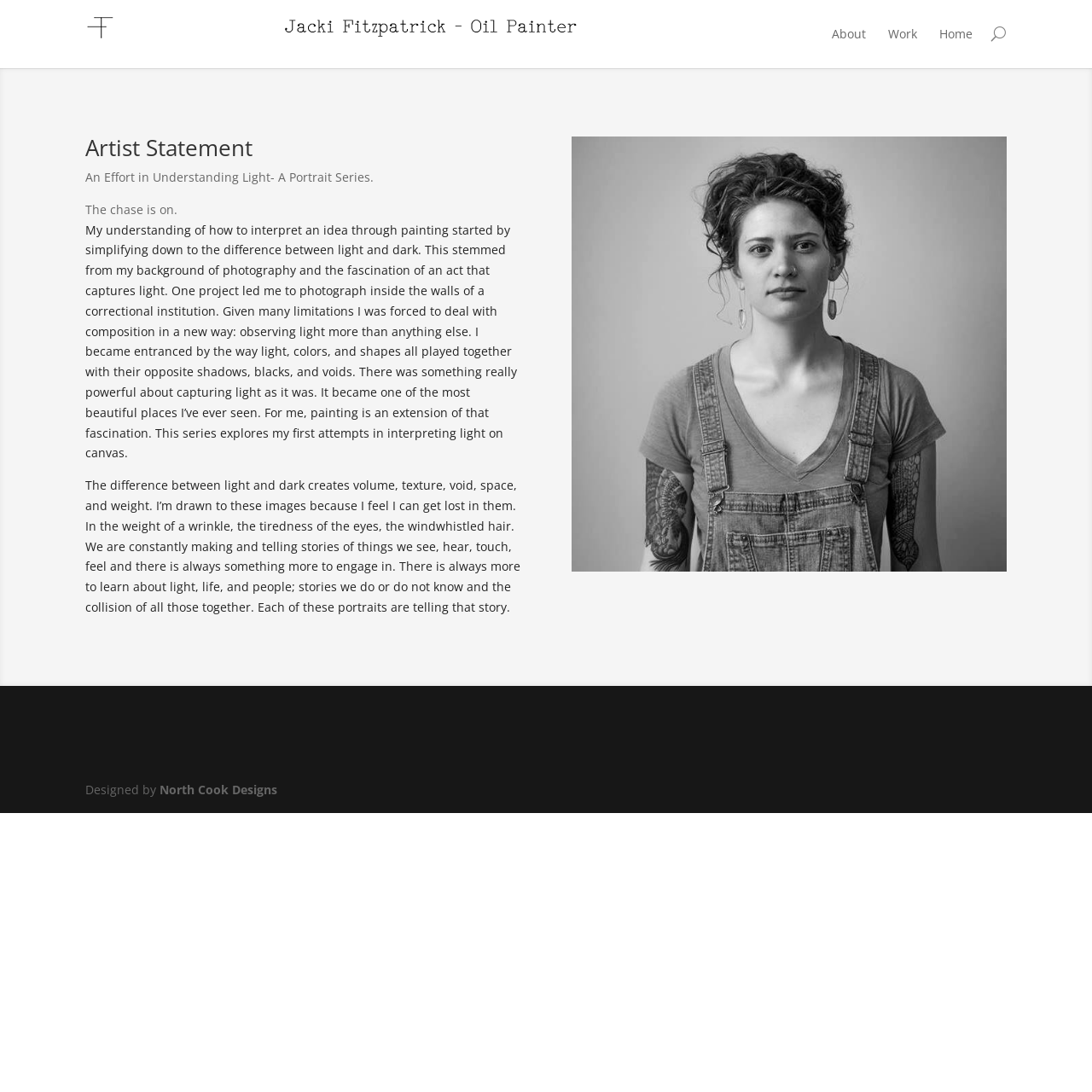What is the theme of the artist's work?
Based on the image, answer the question with as much detail as possible.

The theme of the artist's work can be inferred from the text in the article section, which mentions the artist's fascination with light and dark, and how it creates volume, texture, void, space, and weight.